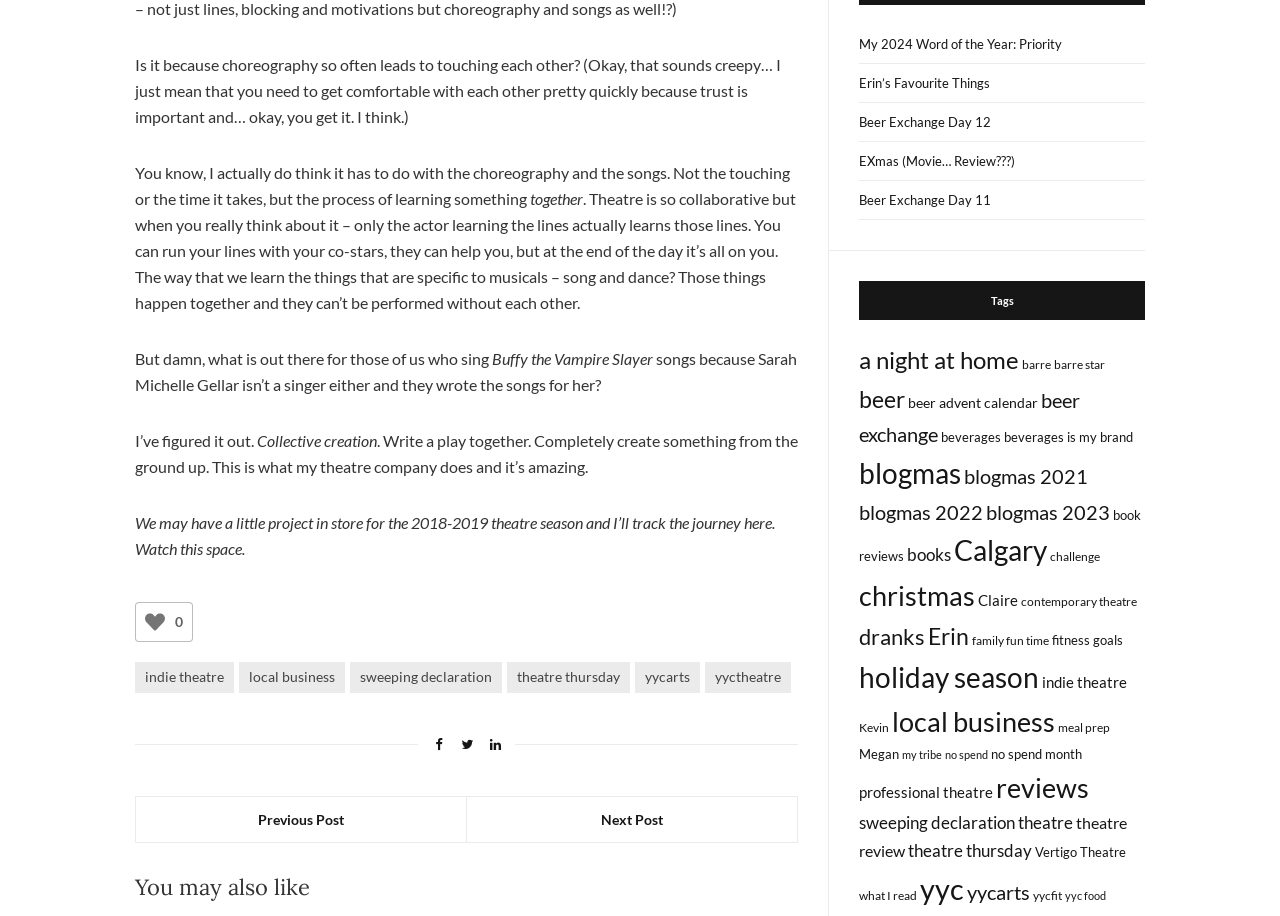Can you find the bounding box coordinates of the area I should click to execute the following instruction: "Read the 'You may also like' section"?

[0.105, 0.953, 0.624, 0.984]